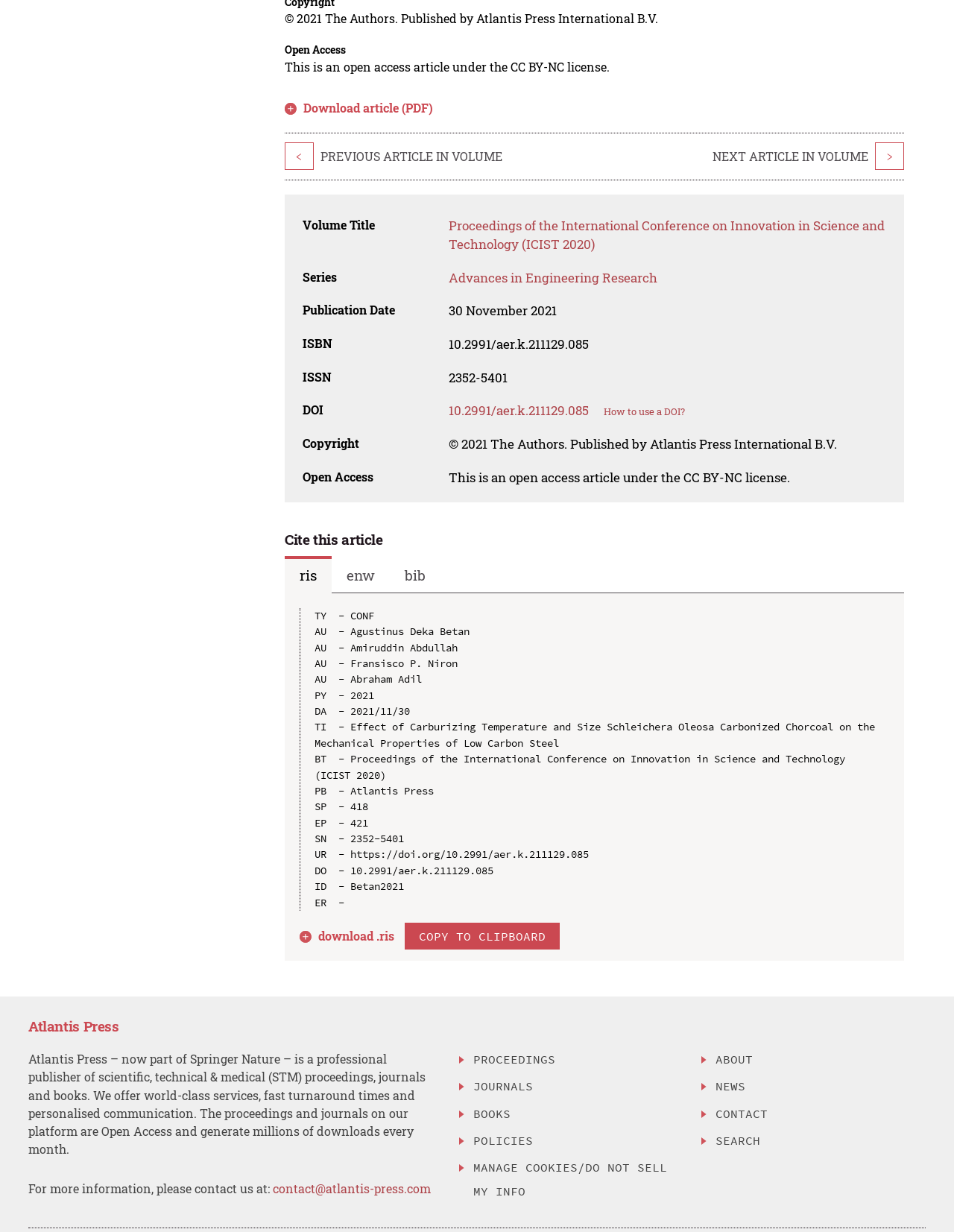Give a one-word or short phrase answer to the question: 
What is the publication date of the article?

30 November 2021